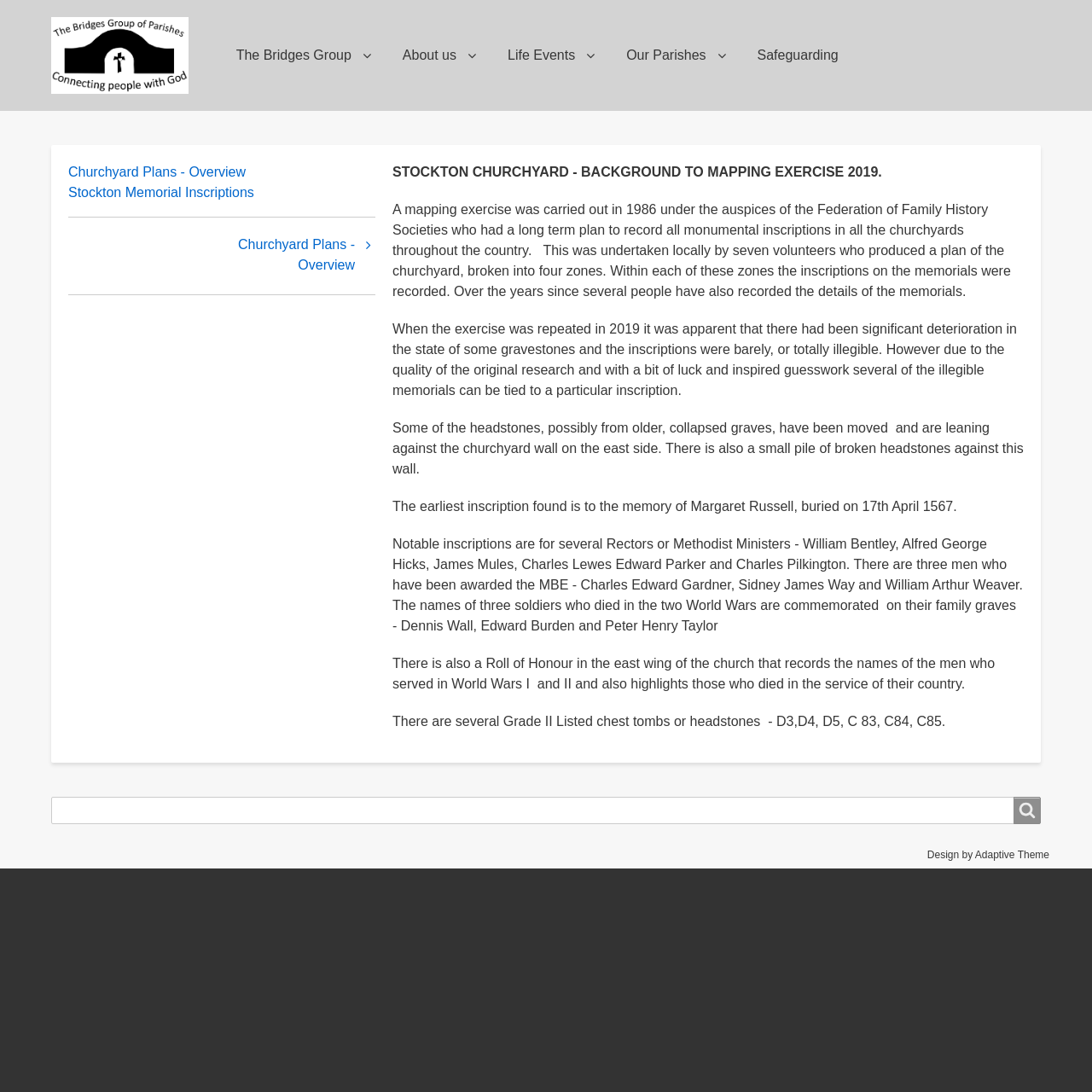Please determine the bounding box coordinates for the element that should be clicked to follow these instructions: "Visit the 'Stockton Memorial Inscriptions' page".

[0.062, 0.17, 0.233, 0.183]